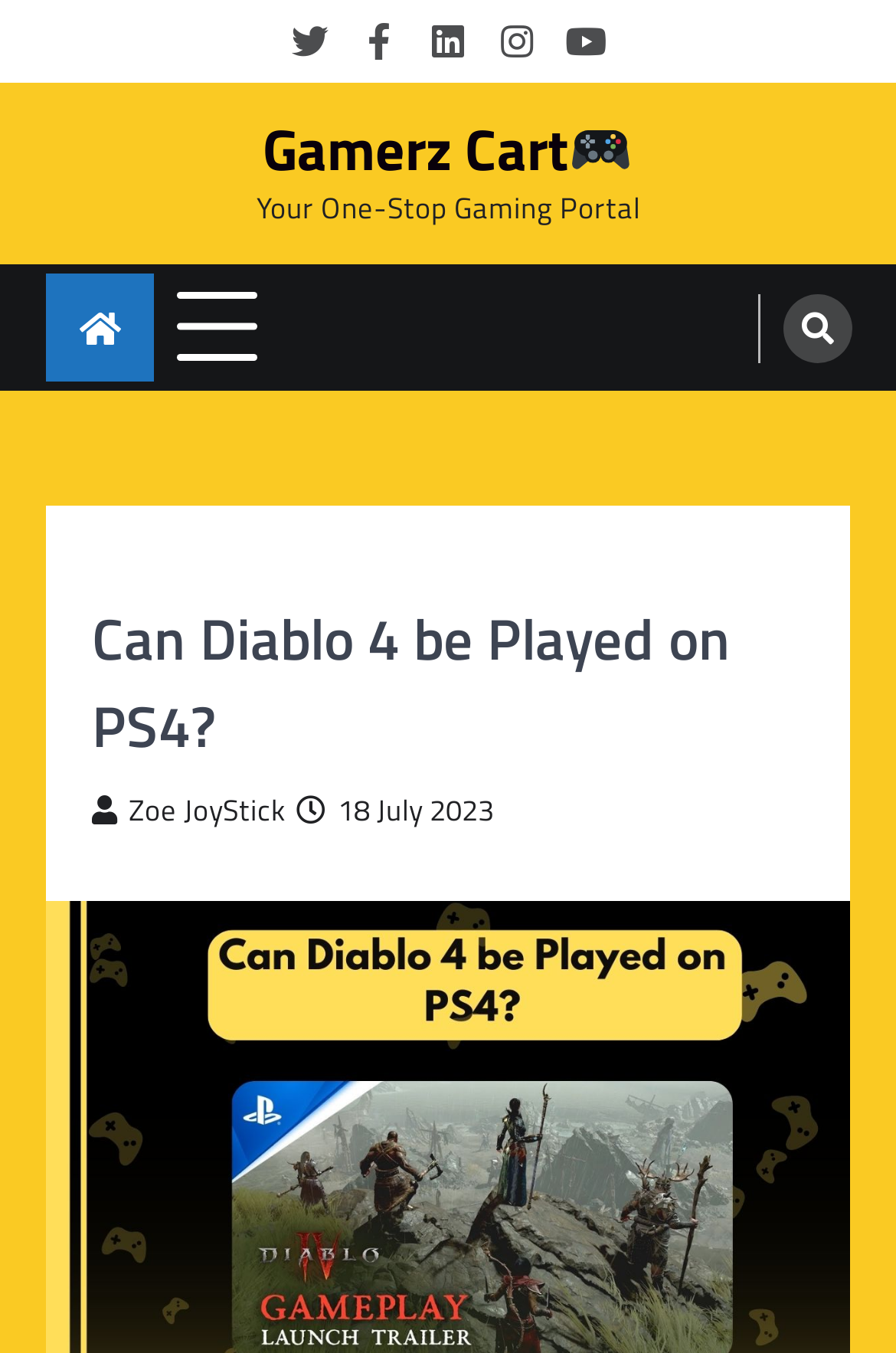Can you pinpoint the bounding box coordinates for the clickable element required for this instruction: "Share this page on Facebook"? The coordinates should be four float numbers between 0 and 1, i.e., [left, top, right, bottom].

None